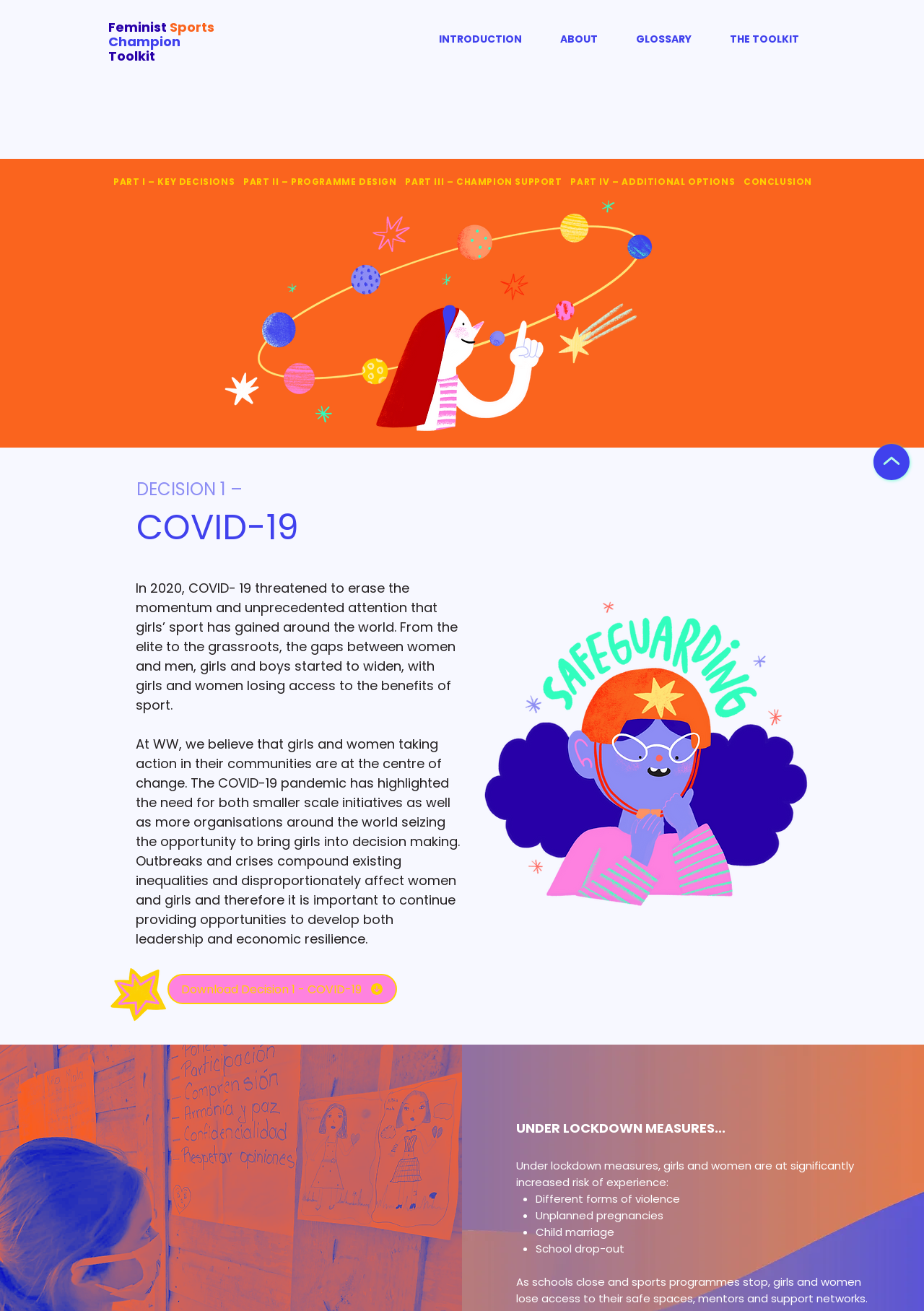Determine the bounding box coordinates of the clickable region to execute the instruction: "Click the 'PART I – KEY DECISIONS' link". The coordinates should be four float numbers between 0 and 1, denoted as [left, top, right, bottom].

[0.118, 0.129, 0.259, 0.149]